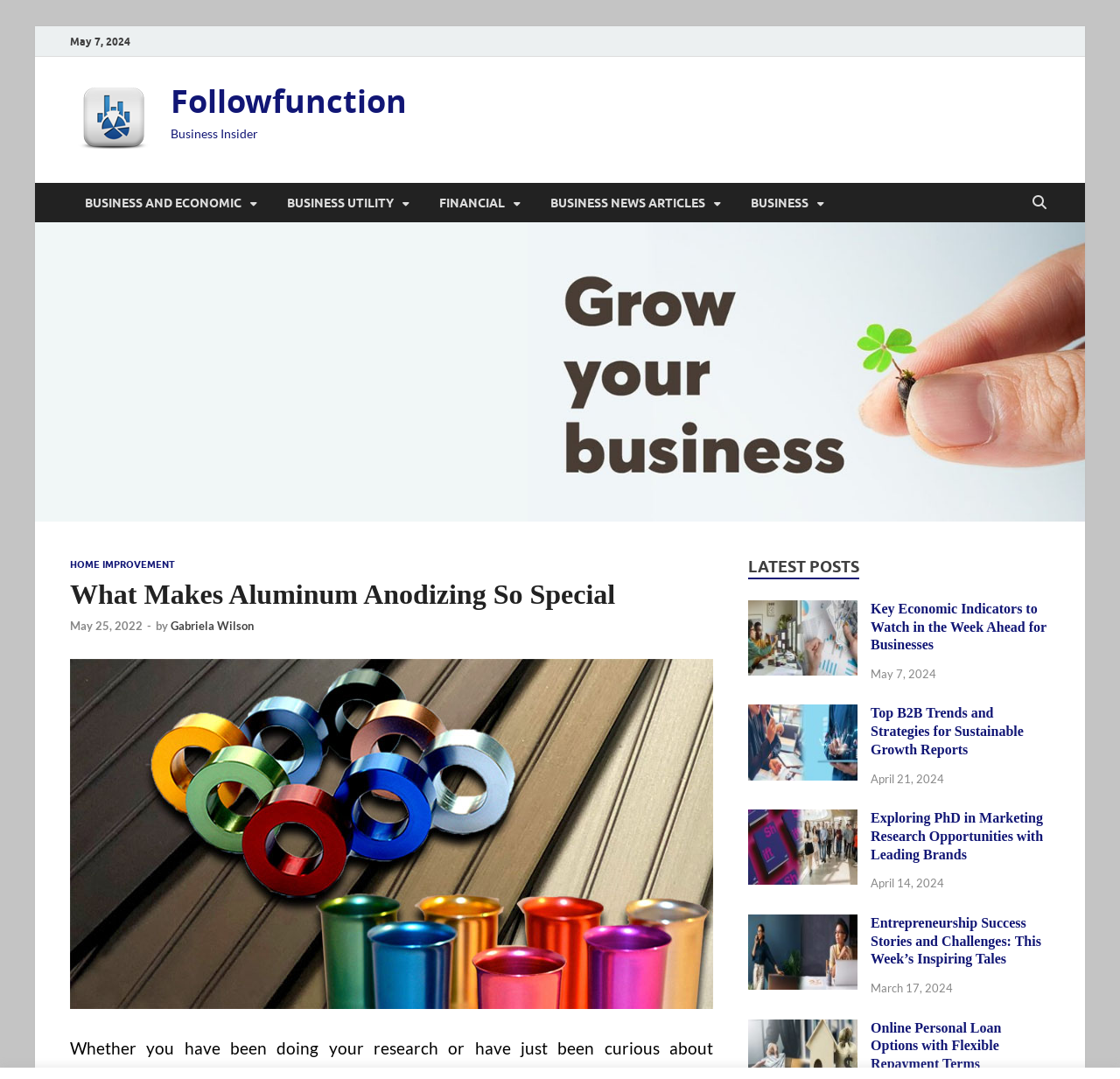Find and indicate the bounding box coordinates of the region you should select to follow the given instruction: "Read the latest post 'Key Economic Indicators to Watch in the Week Ahead for Businesses'".

[0.668, 0.558, 0.766, 0.573]